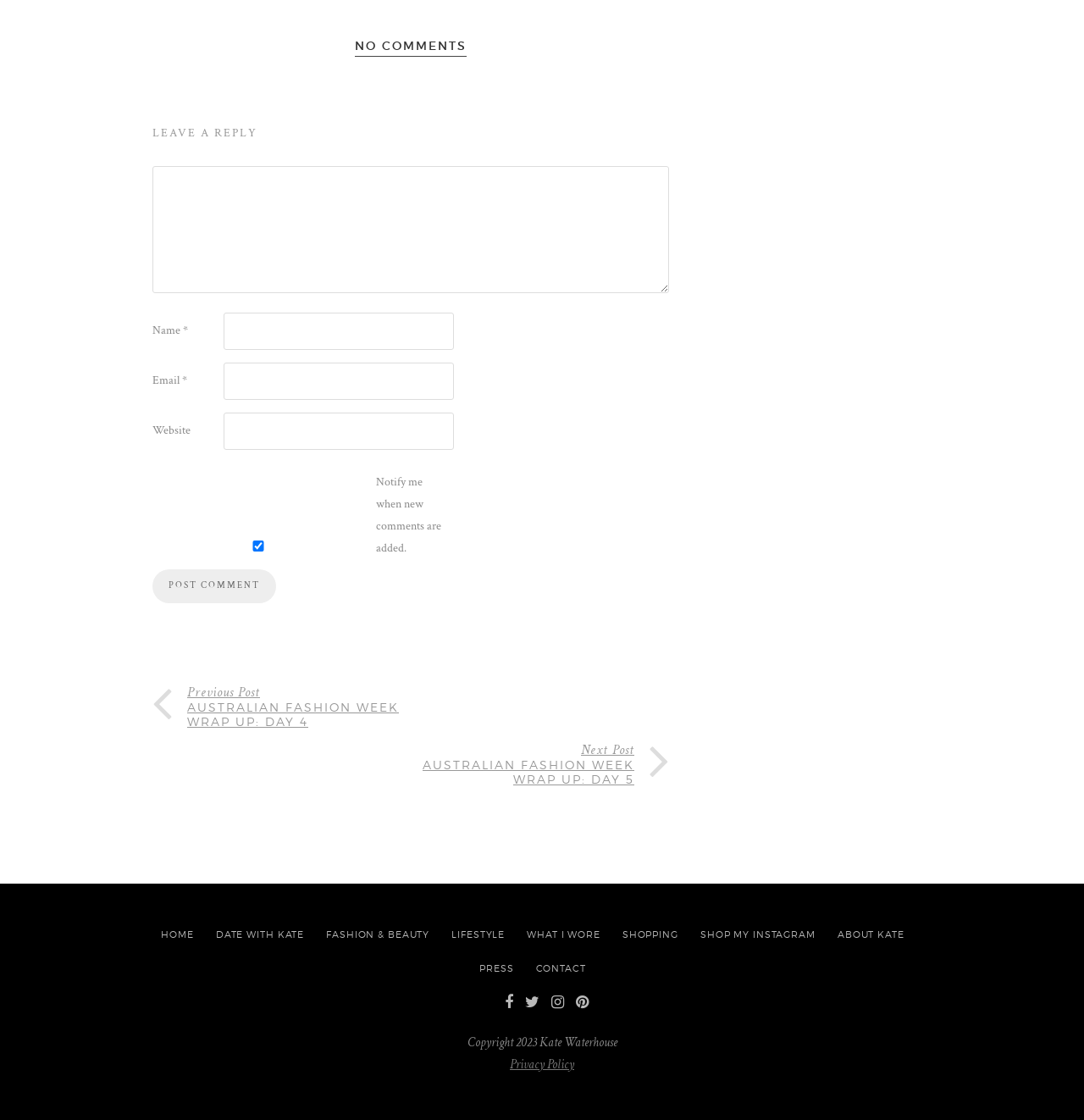Please specify the coordinates of the bounding box for the element that should be clicked to carry out this instruction: "Leave a reply". The coordinates must be four float numbers between 0 and 1, formatted as [left, top, right, bottom].

[0.141, 0.113, 0.617, 0.125]